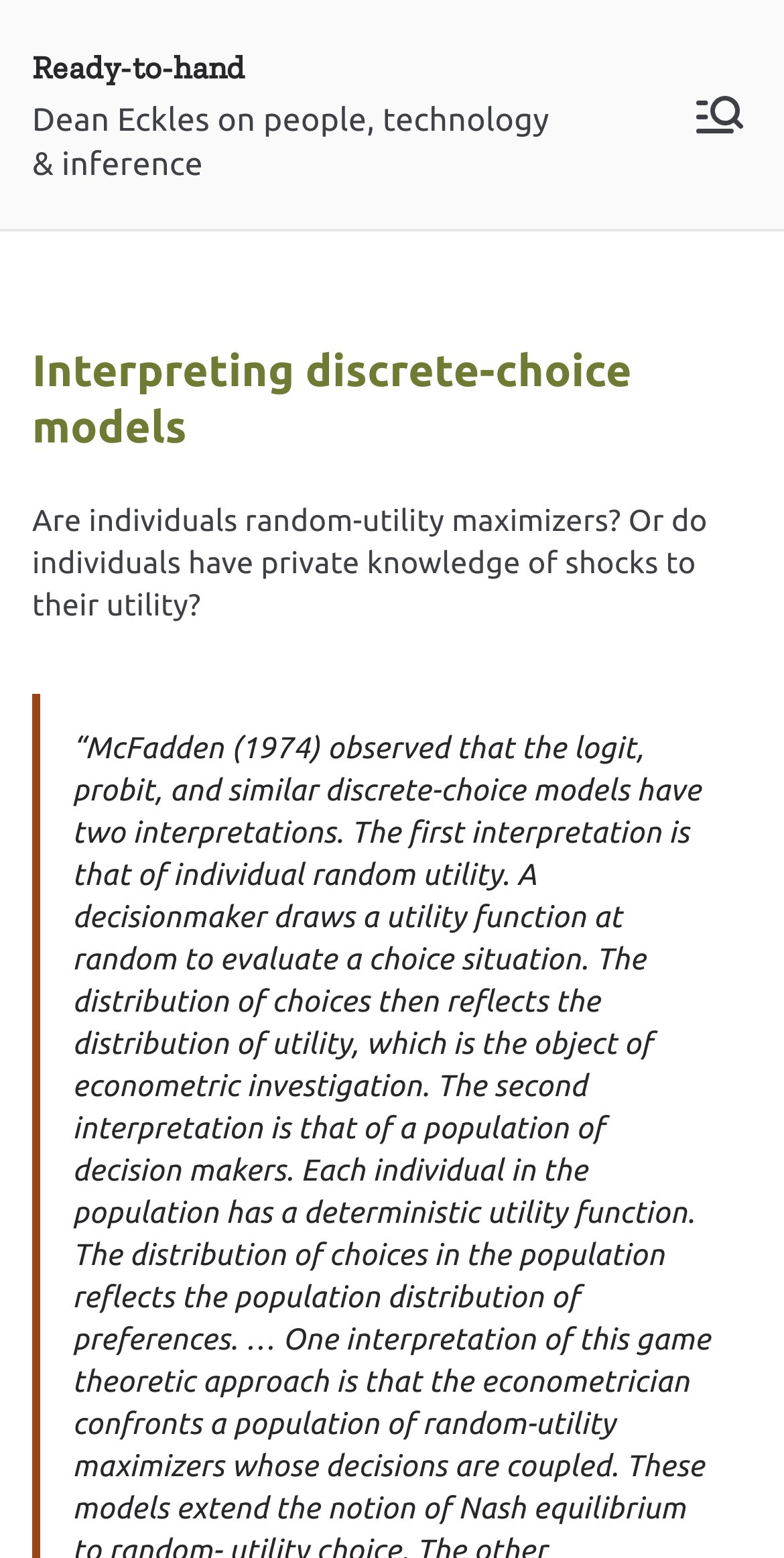What is the author's name?
Based on the screenshot, answer the question with a single word or phrase.

Dean Eckles